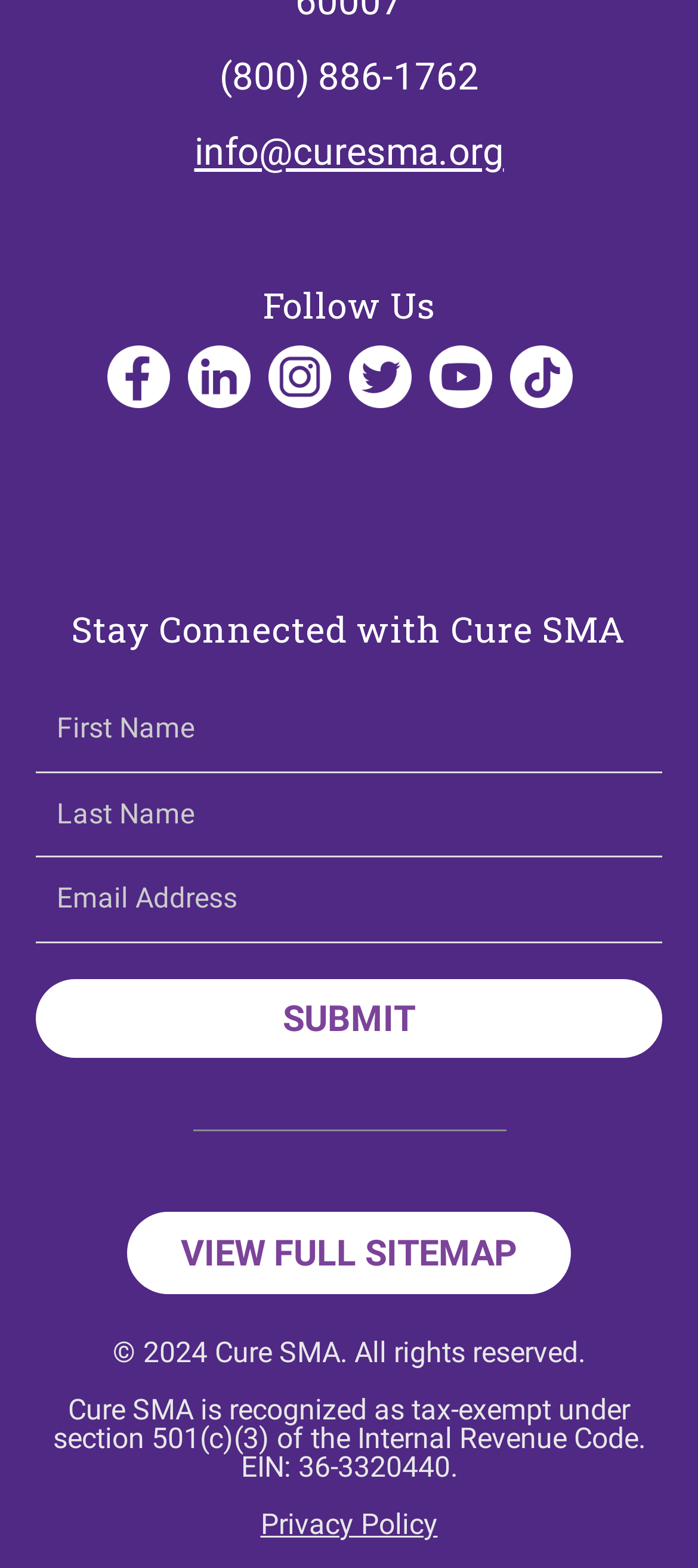Determine the bounding box coordinates of the element that should be clicked to execute the following command: "View the full sitemap".

[0.182, 0.773, 0.818, 0.825]